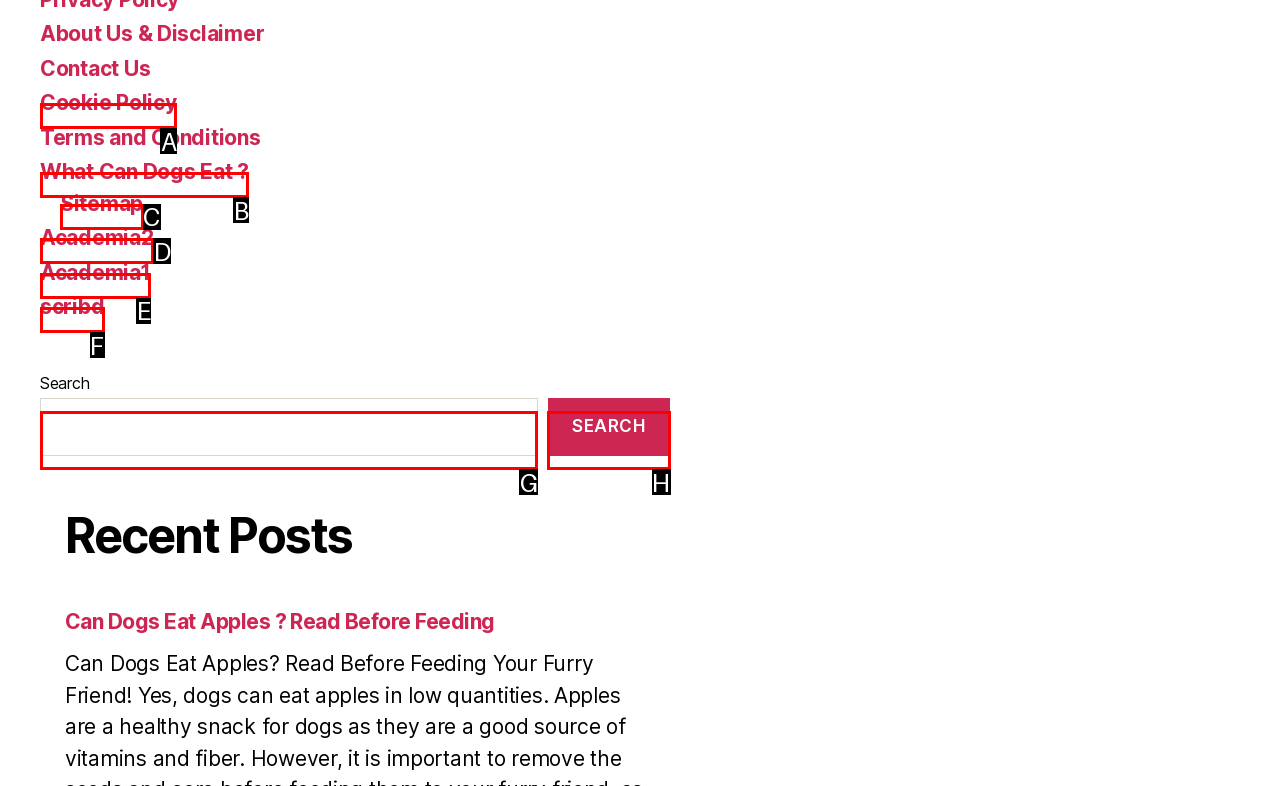Tell me which one HTML element best matches the description: Cookie Policy
Answer with the option's letter from the given choices directly.

A